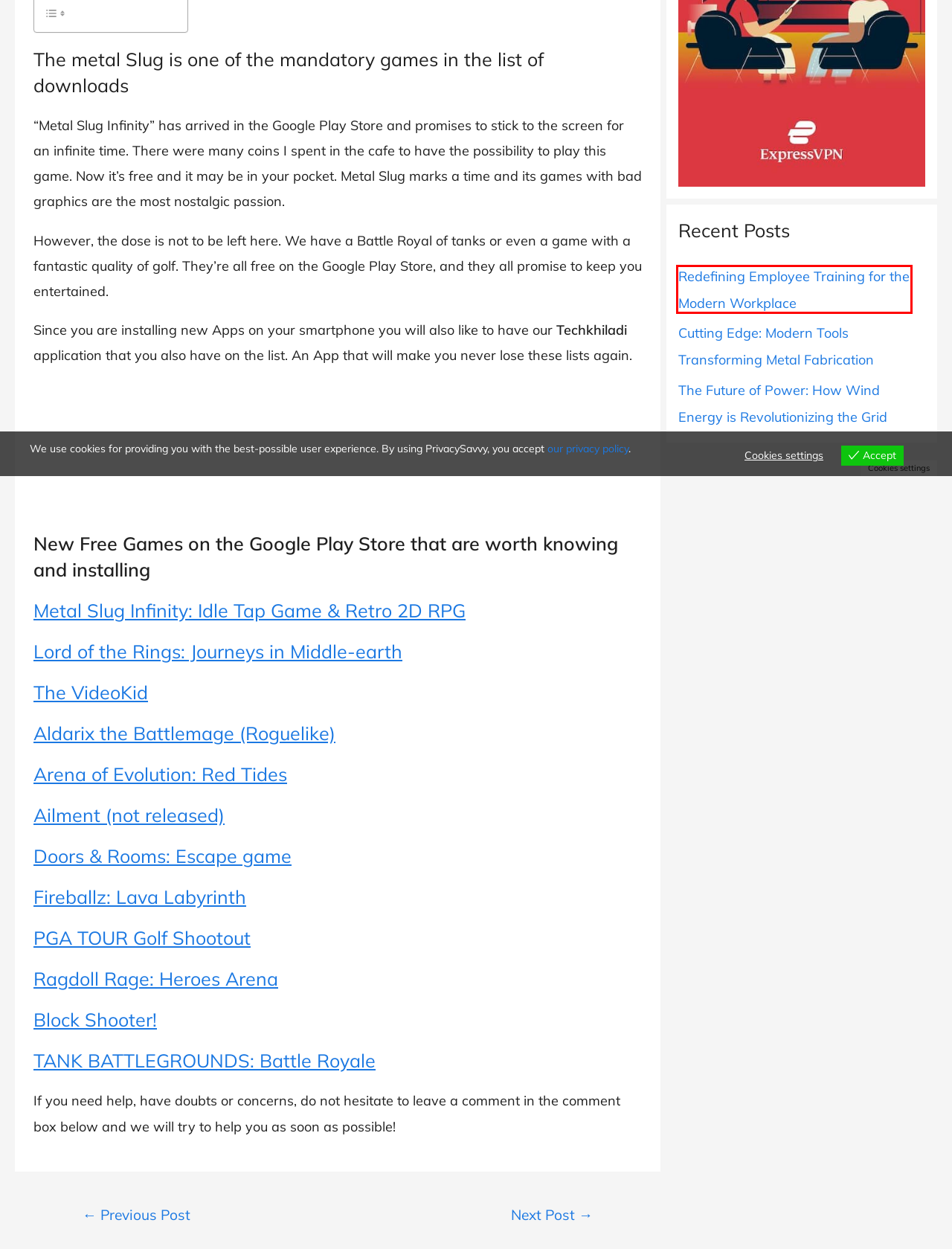Review the webpage screenshot and focus on the UI element within the red bounding box. Select the best-matching webpage description for the new webpage that follows after clicking the highlighted element. Here are the candidates:
A. Best Android Browser with Unlimited Free VPN (download APK) - Tech Khiladi
B. Trending - Tech Khiladi
C. Tech Khiladi - Your Own Tech Guide
D. How to free up the hard disk space used by Windows 10 on the PC - Tech Khiladi
E. Cutting Edge: Modern Tools Transforming Metal Fabrication - Tech Khiladi
F. The Future of Power: How Wind Energy is Revolutionizing the Grid - Tech Khiladi
G. Redefining Employee Training for the Modern Workplace - Tech Khiladi
H. Privacy Policy - Tech Khiladi

G